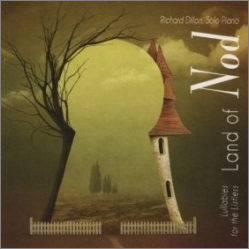How many original solo piano lullabies are in the album?
Answer the question based on the image using a single word or a brief phrase.

Fifteen